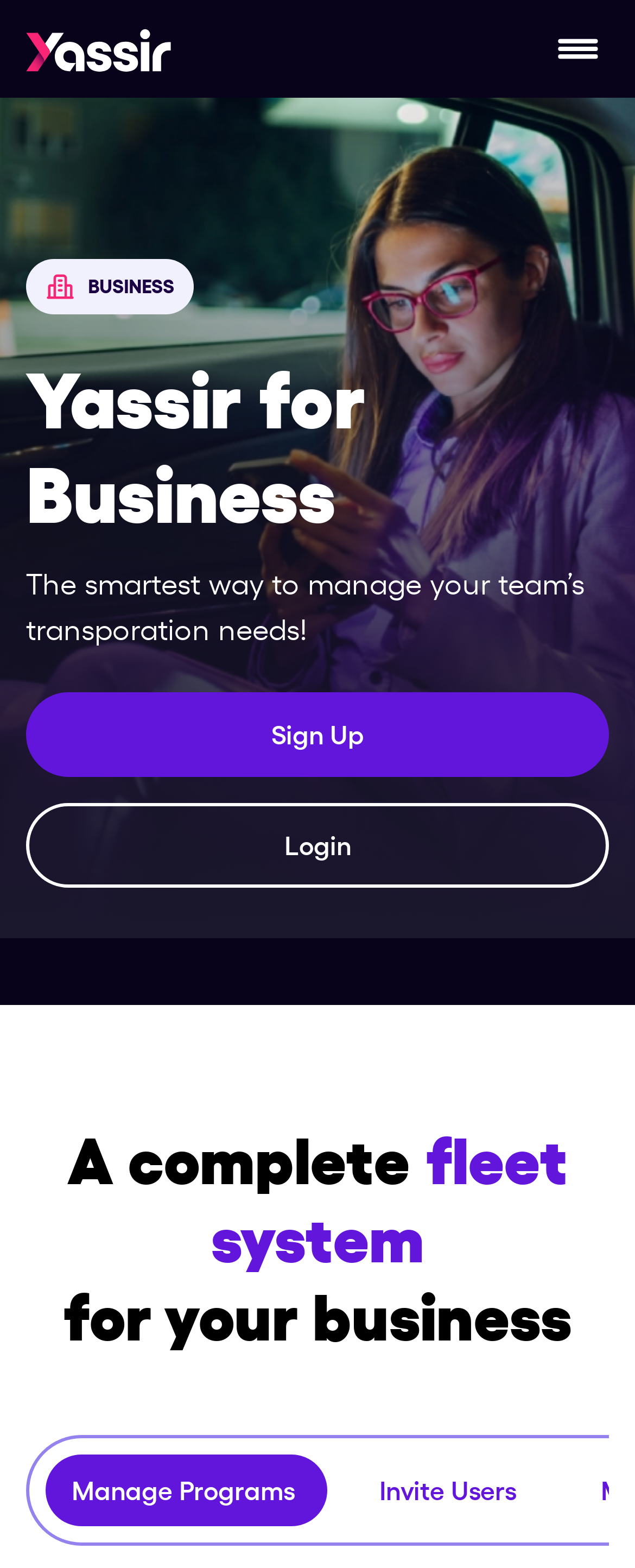What is the purpose of the 'Sign Up' button?
Using the image, give a concise answer in the form of a single word or short phrase.

To create an account